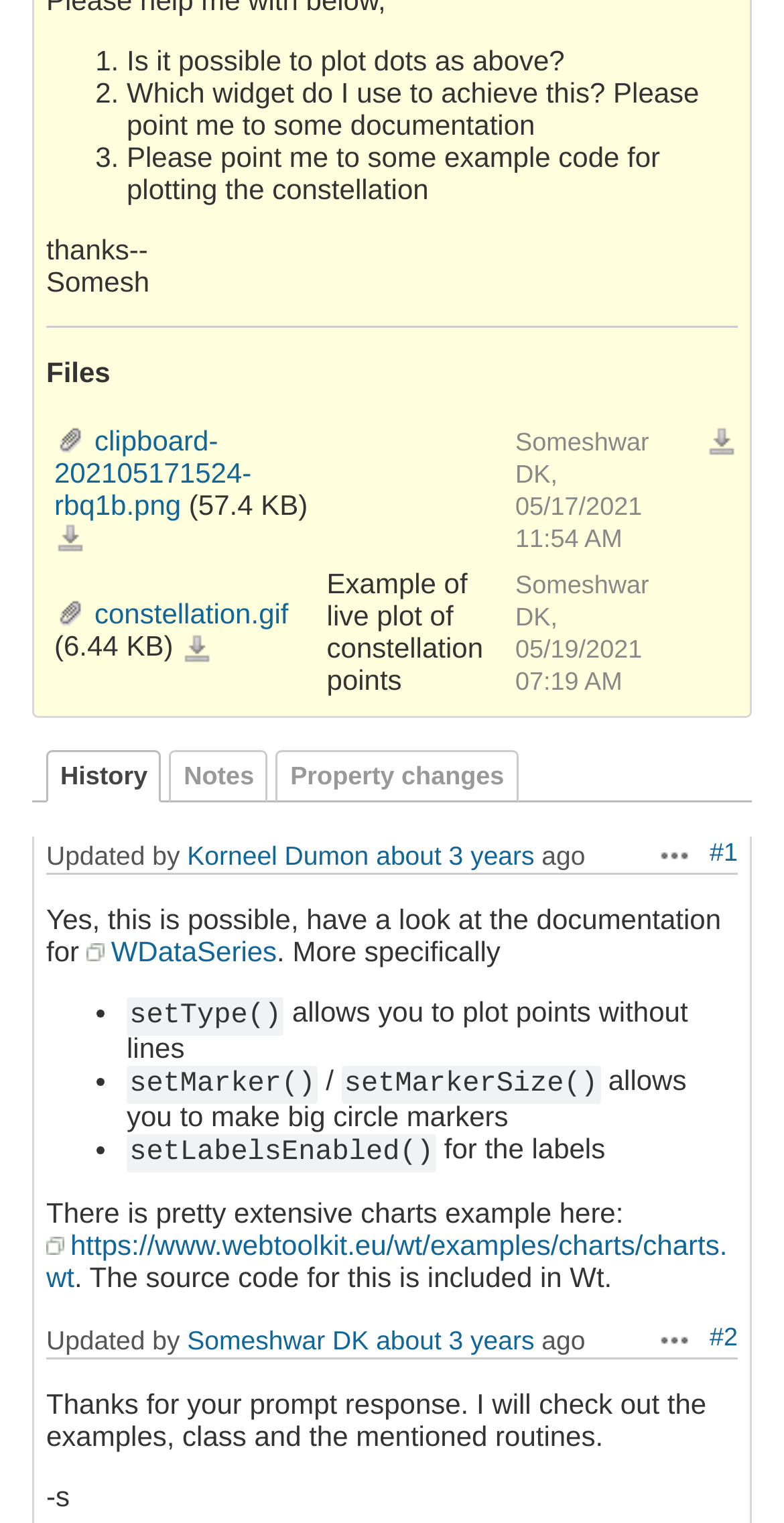Where can the source code for the charts example be found?
Please give a detailed and elaborate explanation in response to the question.

The source code for the charts example is included in Wt, as stated in the sentence 'The source code for this is included in Wt'.